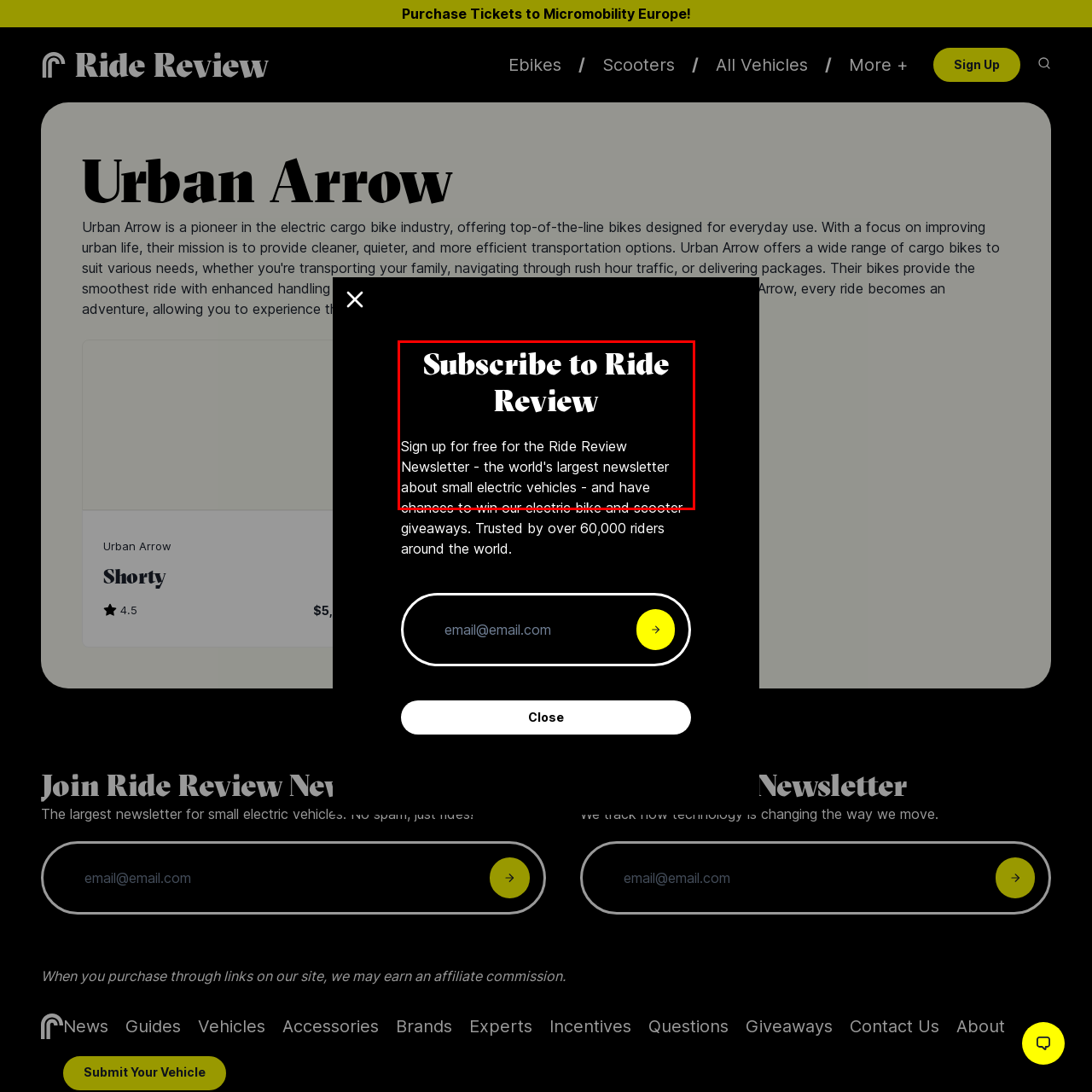What type of vehicles is the newsletter focused on?
Please examine the image highlighted within the red bounding box and respond to the question using a single word or phrase based on the image.

Small electric vehicles